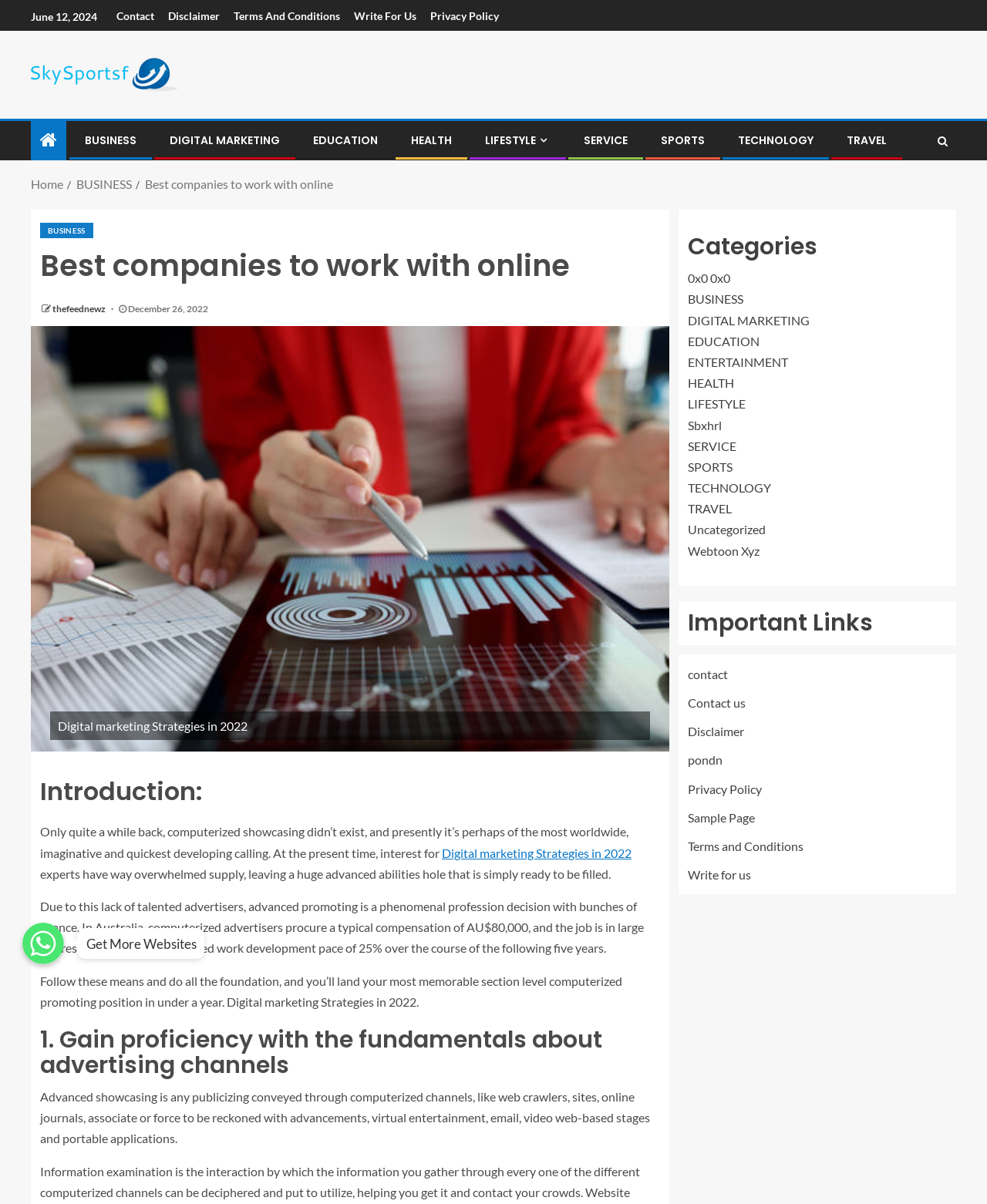What is the average salary of digital marketers in Australia?
Kindly offer a detailed explanation using the data available in the image.

According to the article, the average salary of digital marketers in Australia is AU$80,000, which is mentioned in the article content as a benefit of pursuing a career in digital marketing.